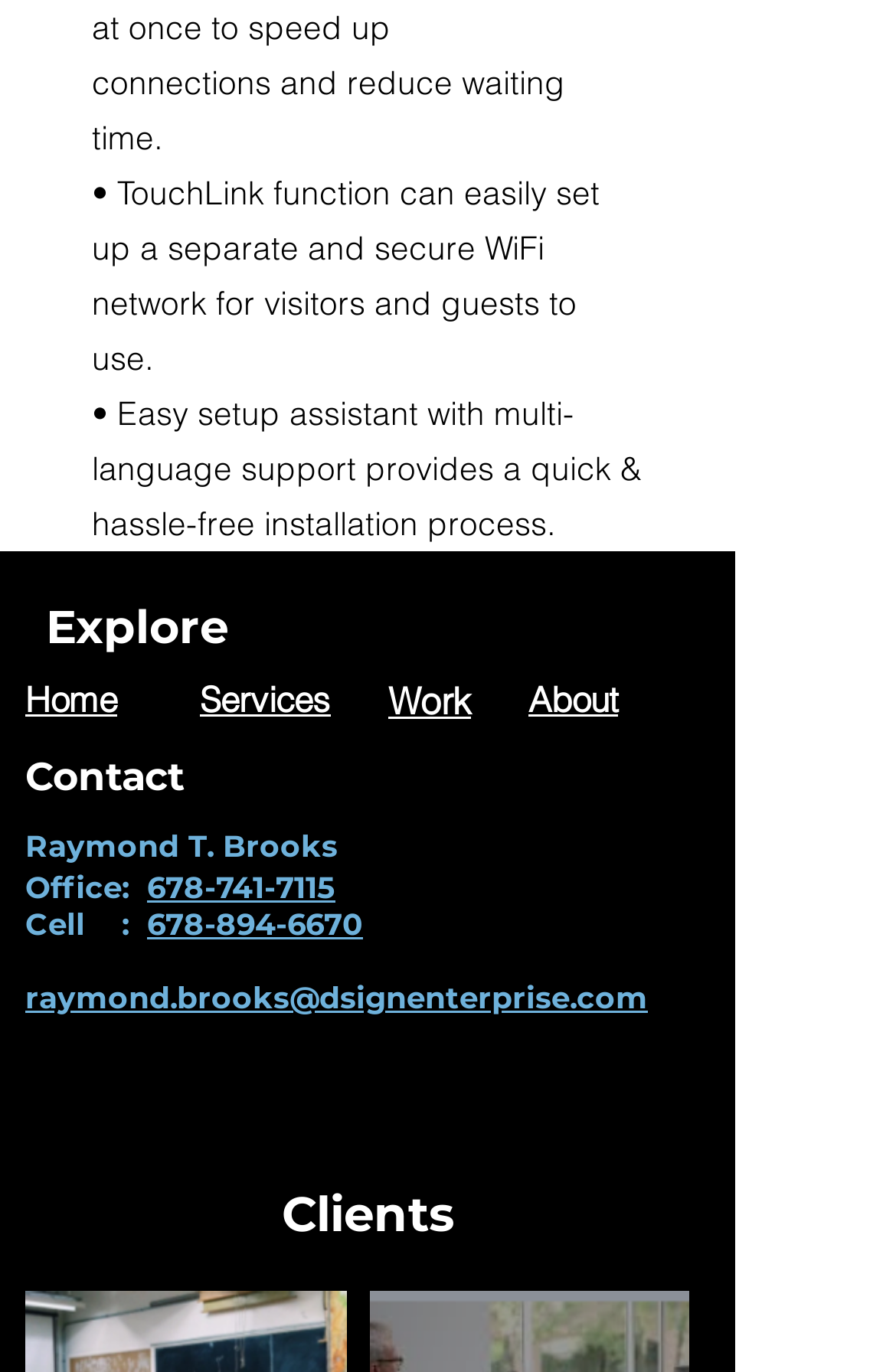What are the main navigation links?
Kindly offer a comprehensive and detailed response to the question.

By examining the heading elements with links, I found that the main navigation links are Home, Services, Work, About, and Contact, which are located at the top of the webpage.